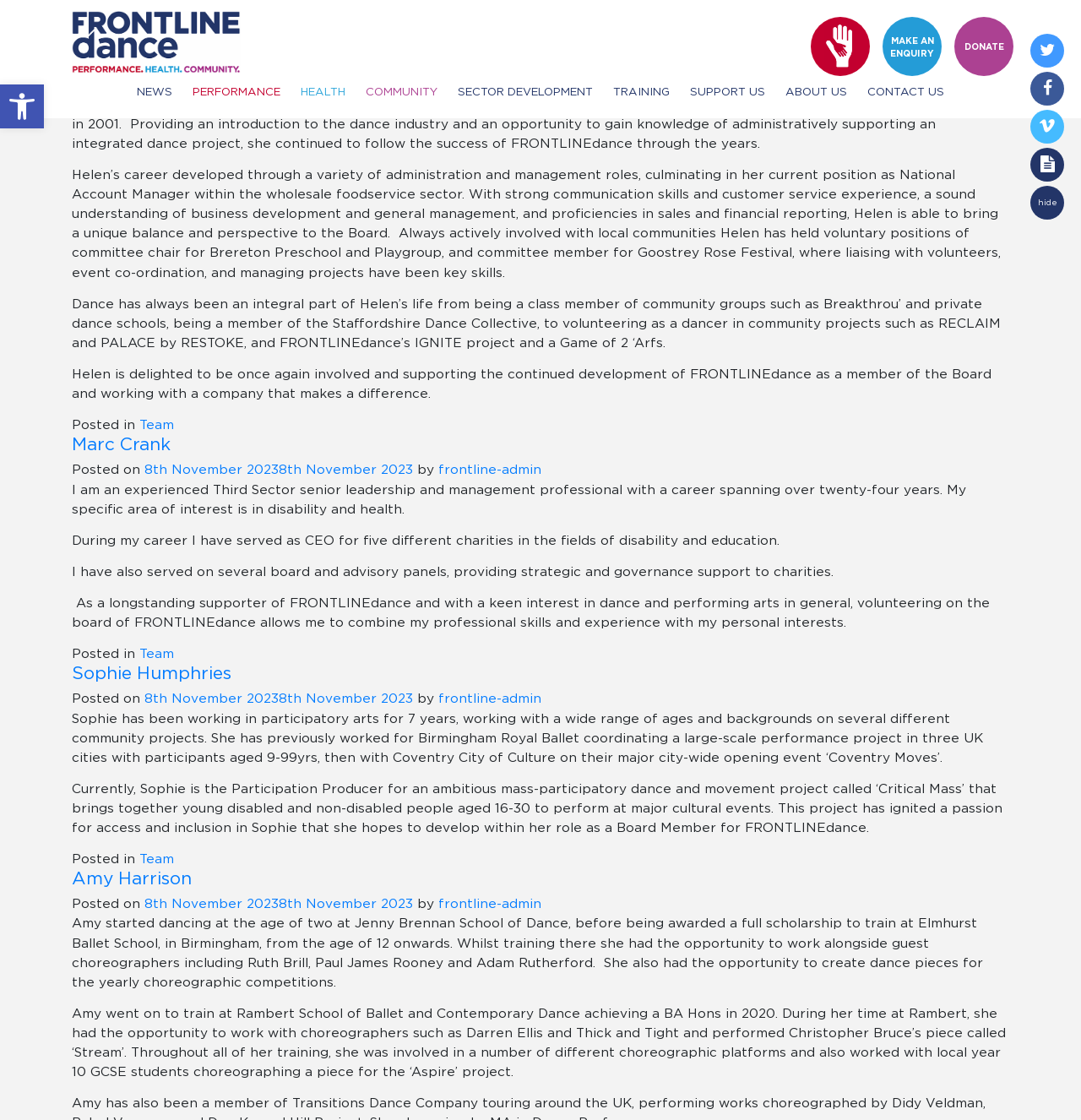Please identify the bounding box coordinates of the region to click in order to complete the given instruction: "Click on the 'Home' link". The coordinates should be four float numbers between 0 and 1, i.e., [left, top, right, bottom].

None